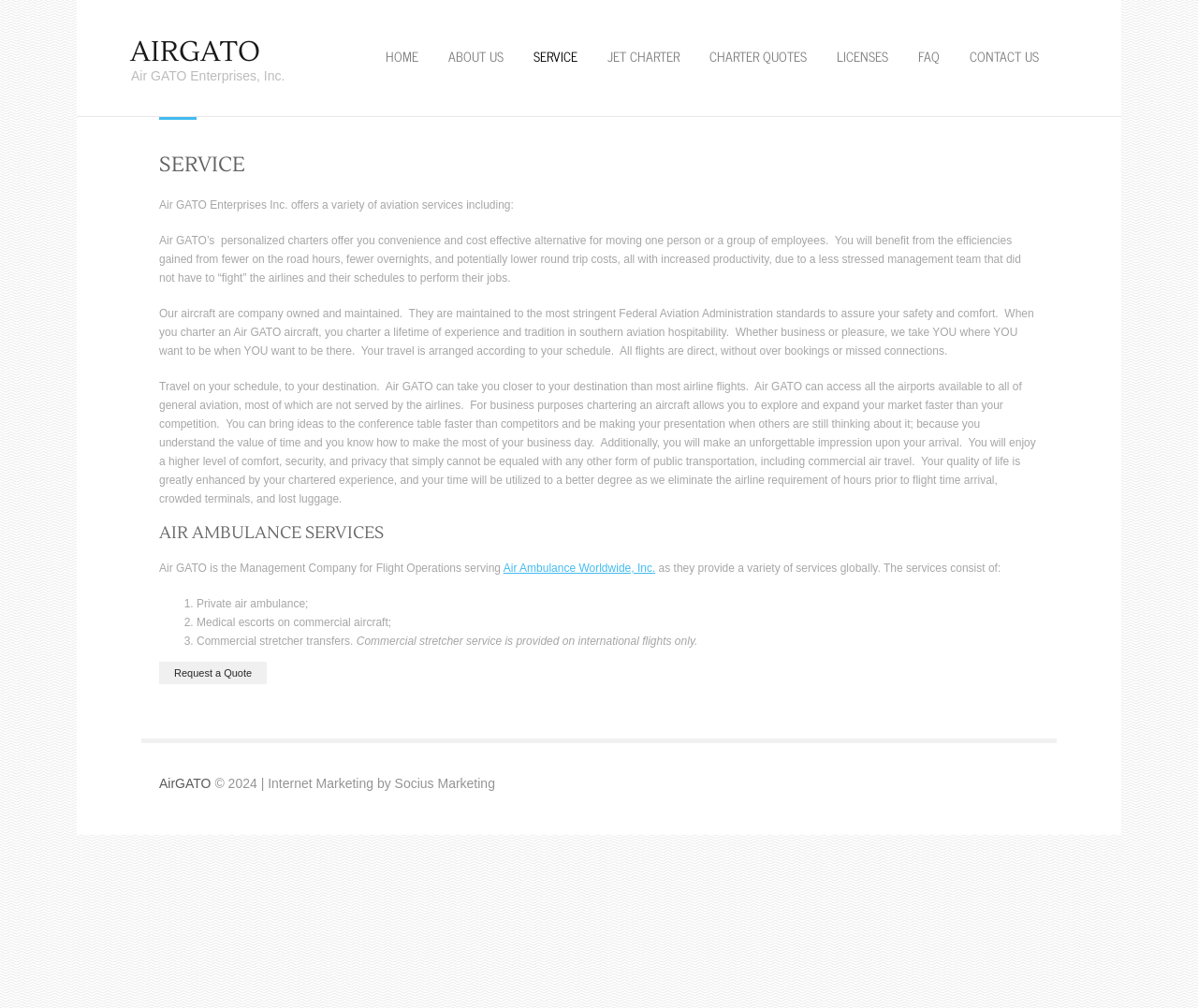Please mark the bounding box coordinates of the area that should be clicked to carry out the instruction: "Click on JET CHARTER".

[0.507, 0.049, 0.567, 0.062]